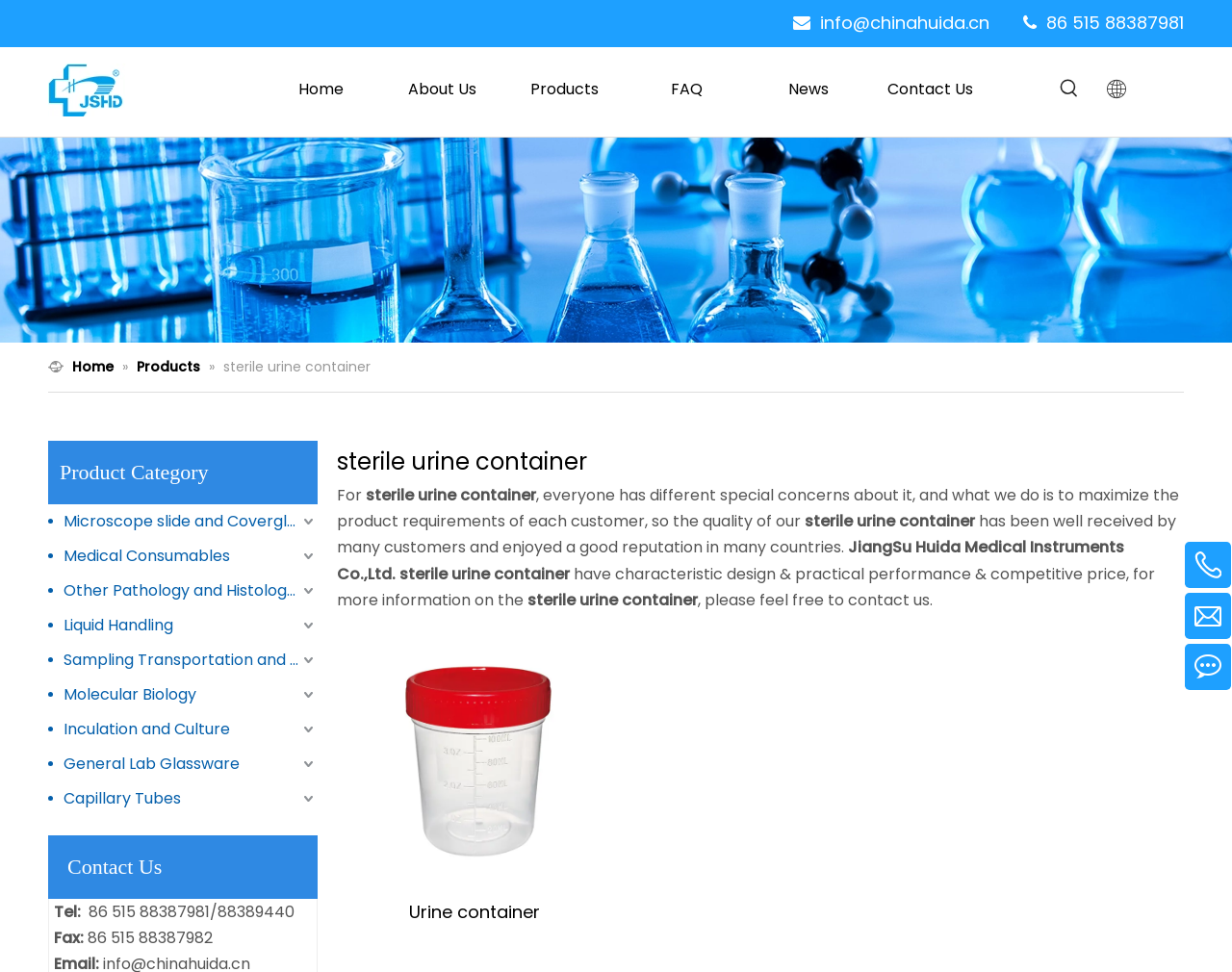How many navigation links are in the top menu?
Answer the question using a single word or phrase, according to the image.

7